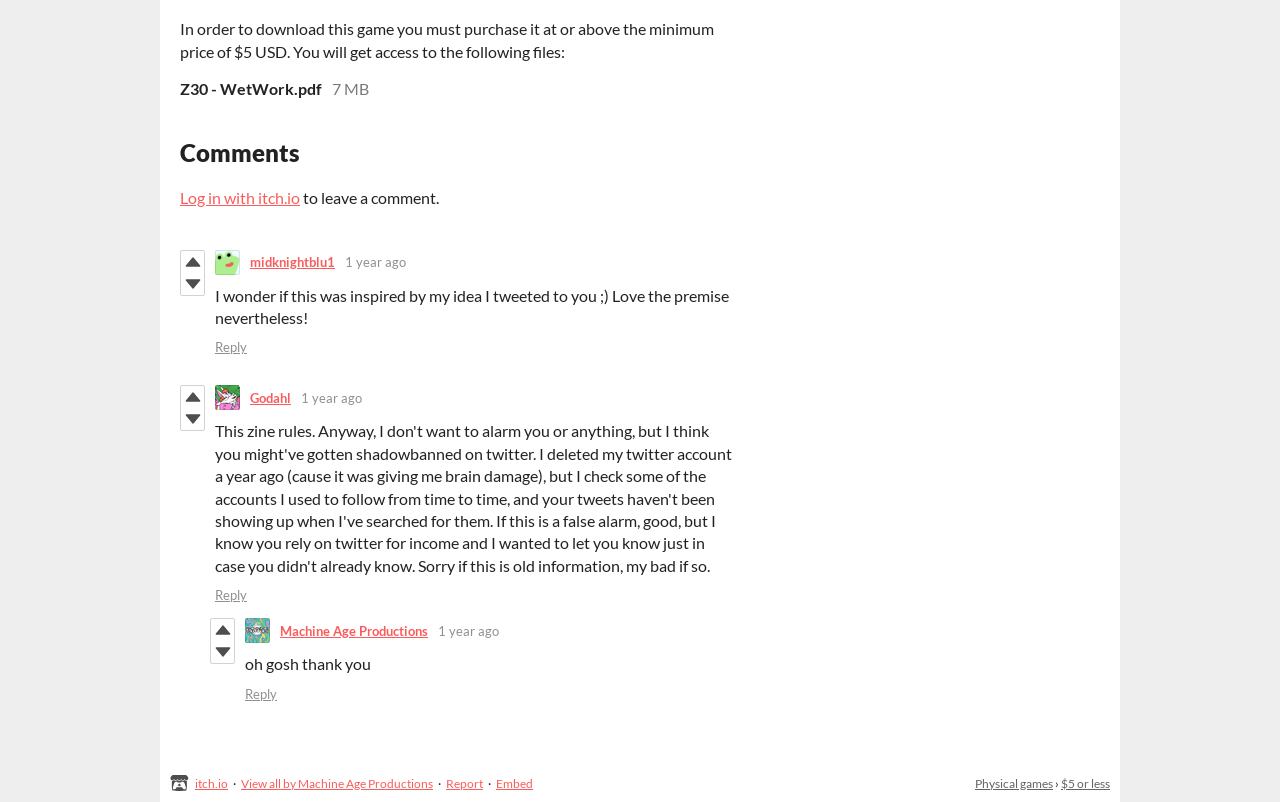Determine the bounding box coordinates for the UI element matching this description: "Log in with itch.io".

[0.141, 0.235, 0.234, 0.258]